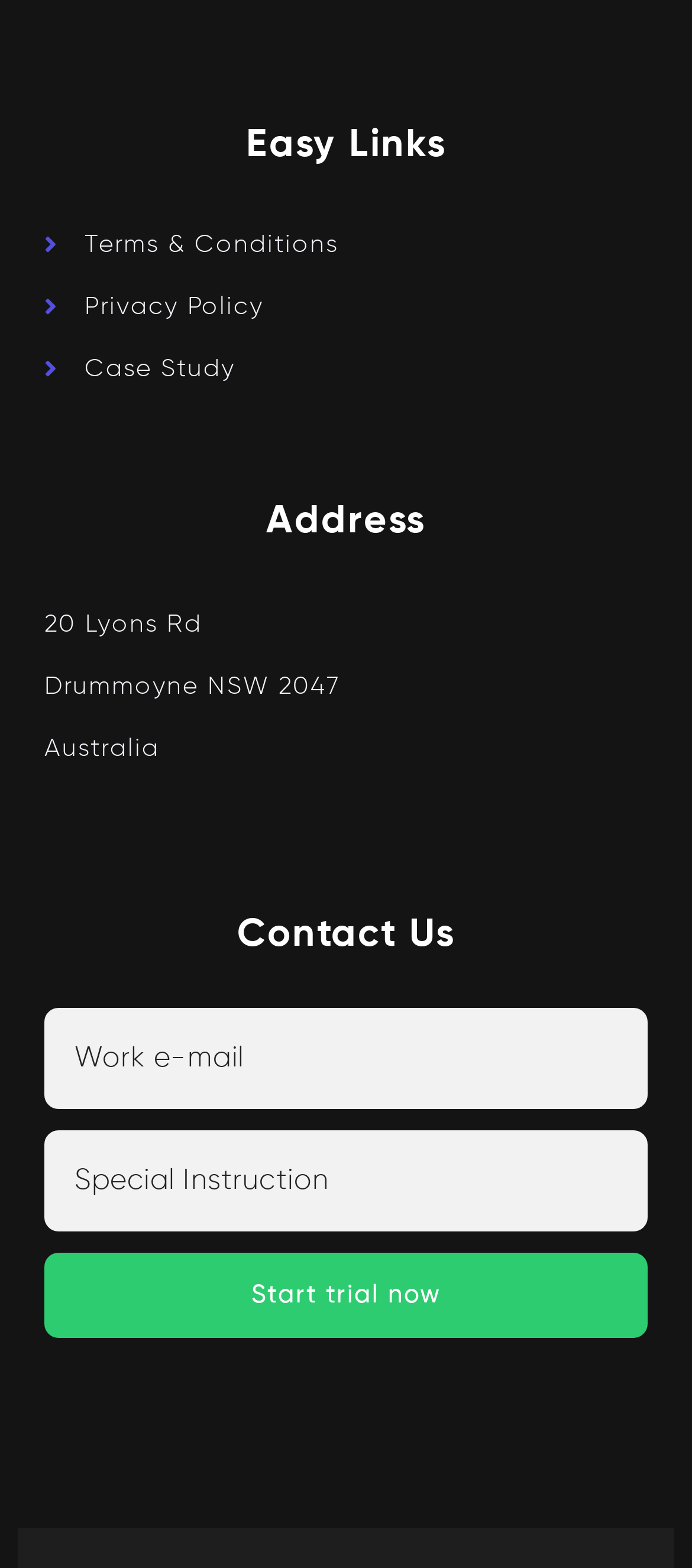What is the company's location?
Refer to the image and provide a detailed answer to the question.

I found the company's location by looking at the 'Address' section of the webpage, which contains the country 'Australia'.